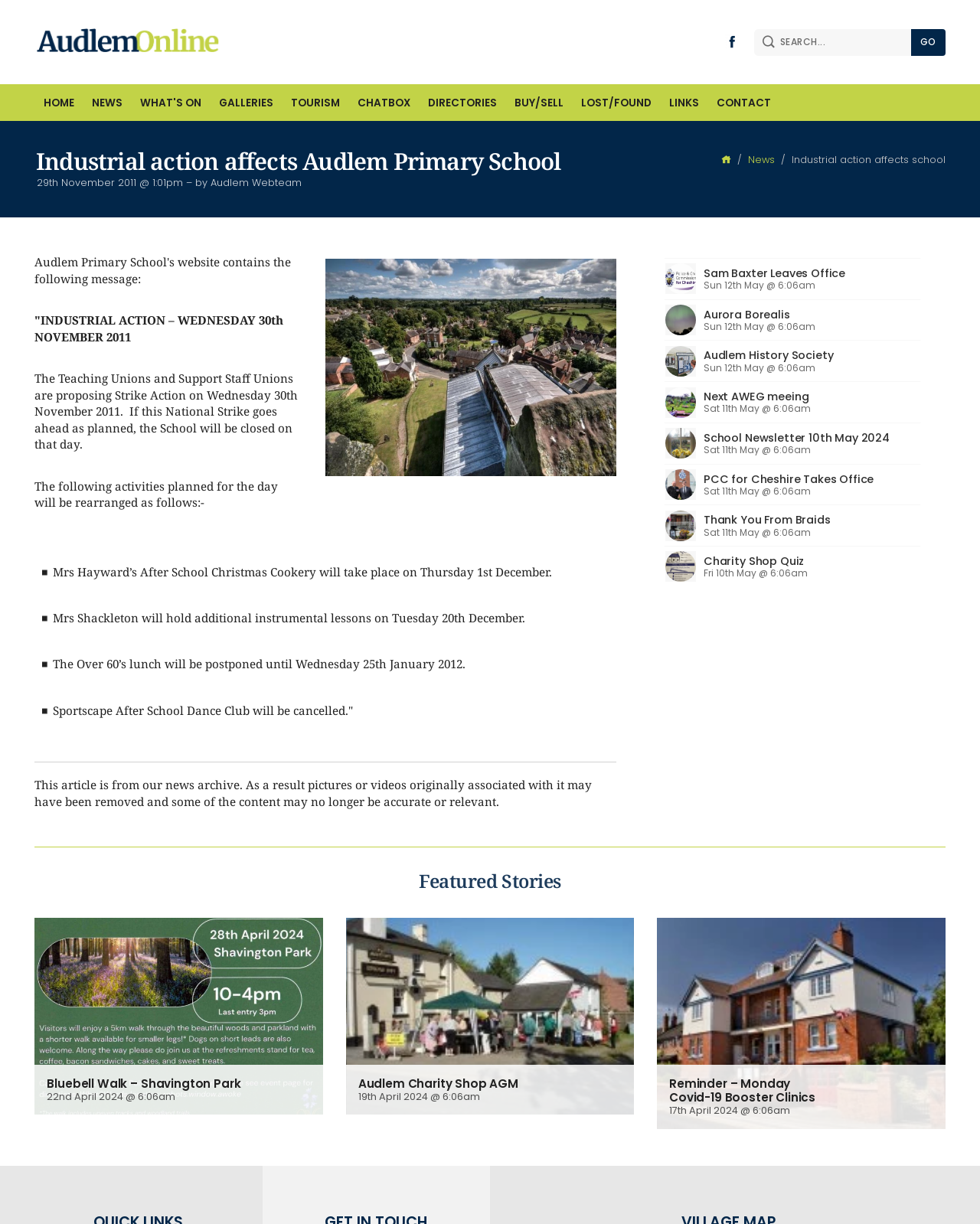Locate the bounding box coordinates of the segment that needs to be clicked to meet this instruction: "Click the GO button".

[0.93, 0.024, 0.965, 0.045]